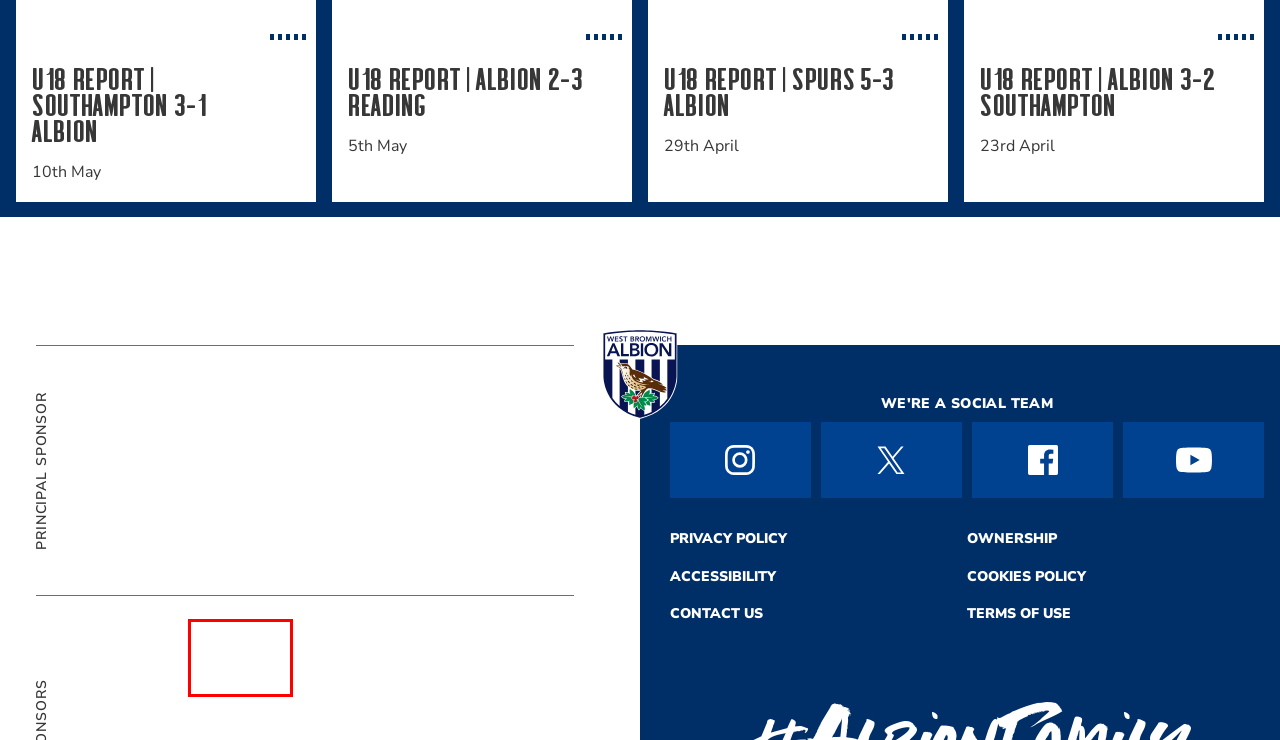Given a webpage screenshot featuring a red rectangle around a UI element, please determine the best description for the new webpage that appears after the element within the bounding box is clicked. The options are:
A. Marc Darcy: Men's Formal Wear & Traditional Vintage Suits
B. Digital Strategy Agency London : Other Media
C. Bell Plumbing Supplies - Plumbing and Heating Supplies - West Midlands
D. Commercial Contract Cleaning - We Clean Birmingham
E. Clubcast : Other Media
F. University of Wolverhampton - University of Wolverhampton
G. www.kwik-fit.com
H. U18 report | Spurs 5-3 Albion | West Bromwich Albion

A